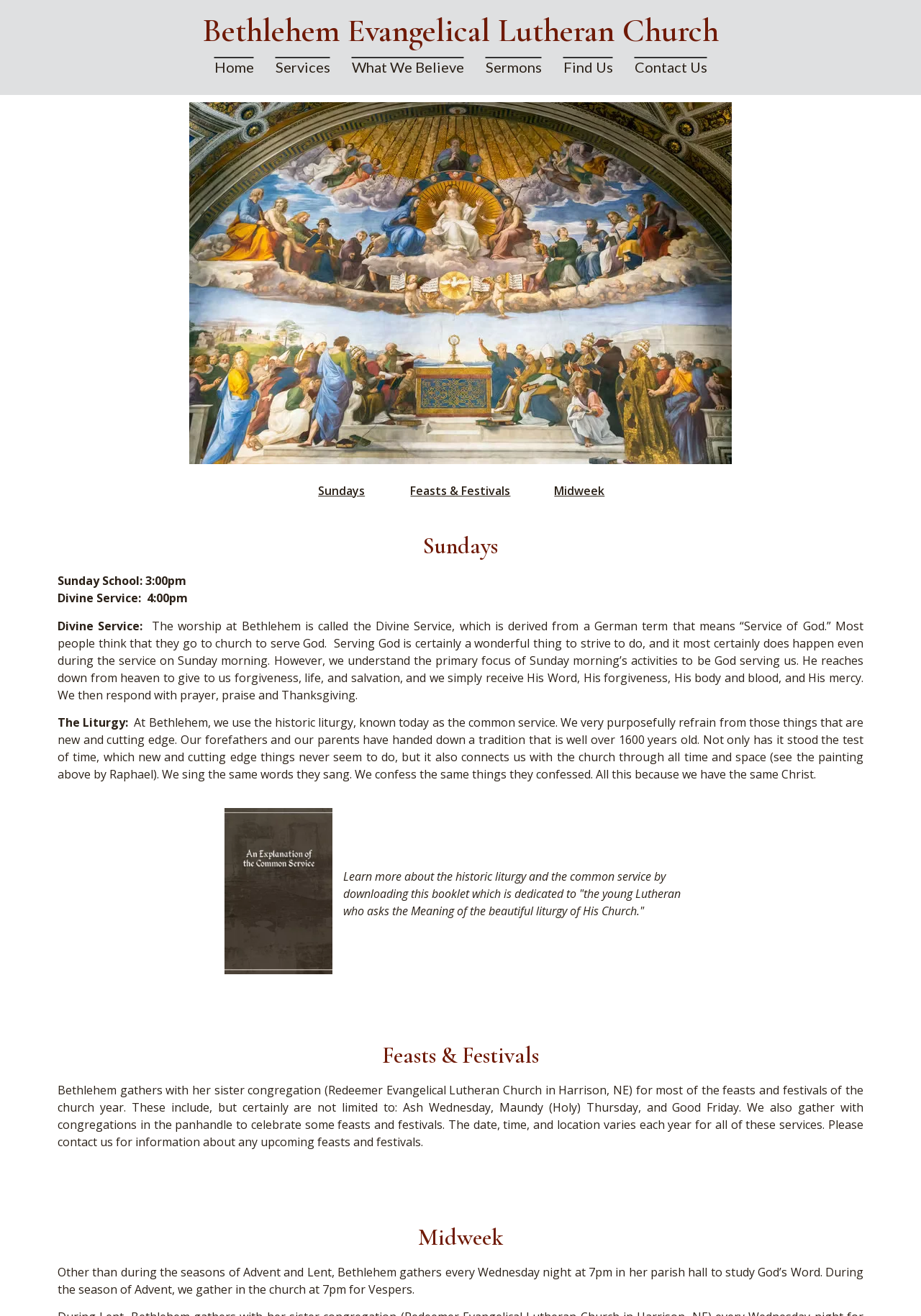What is the name of the sister congregation?
Provide a one-word or short-phrase answer based on the image.

Redeemer Evangelical Lutheran Church